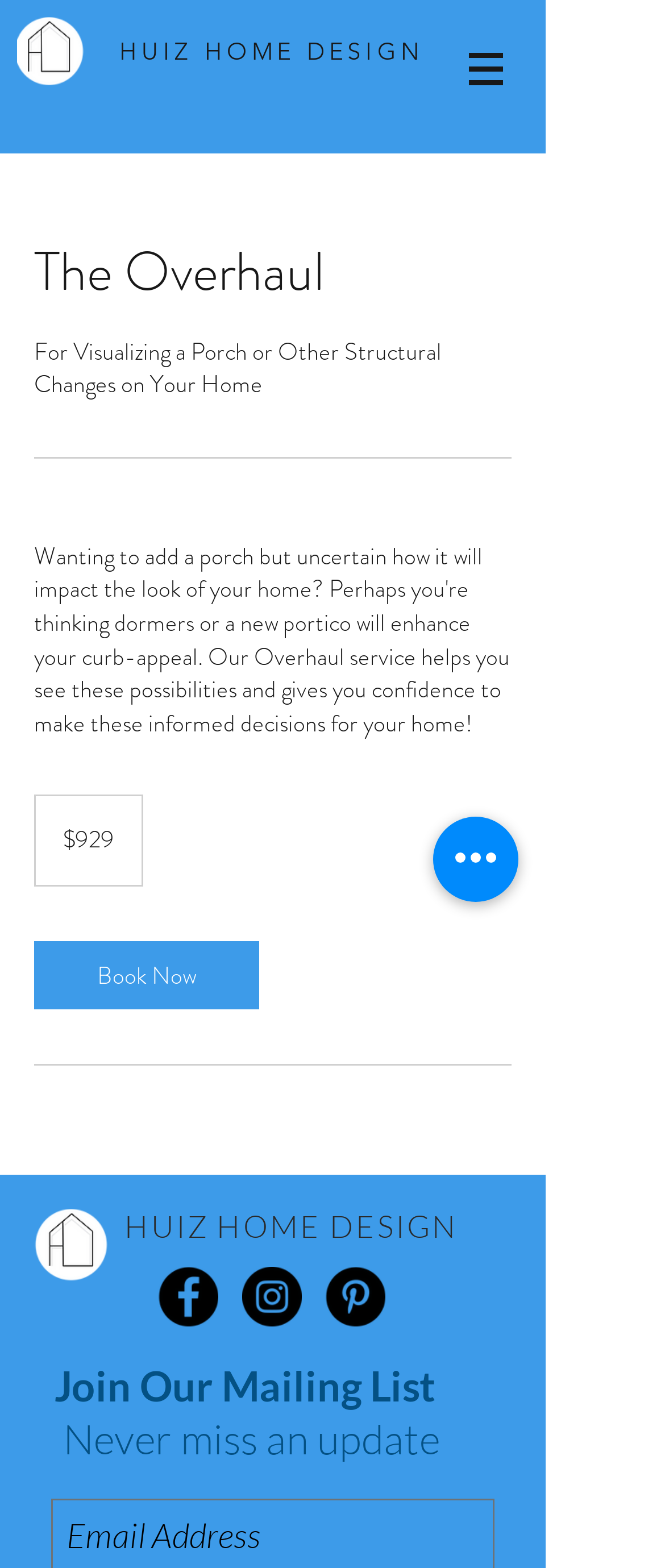Give a short answer to this question using one word or a phrase:
How much does the overhaul service cost?

929 US dollars